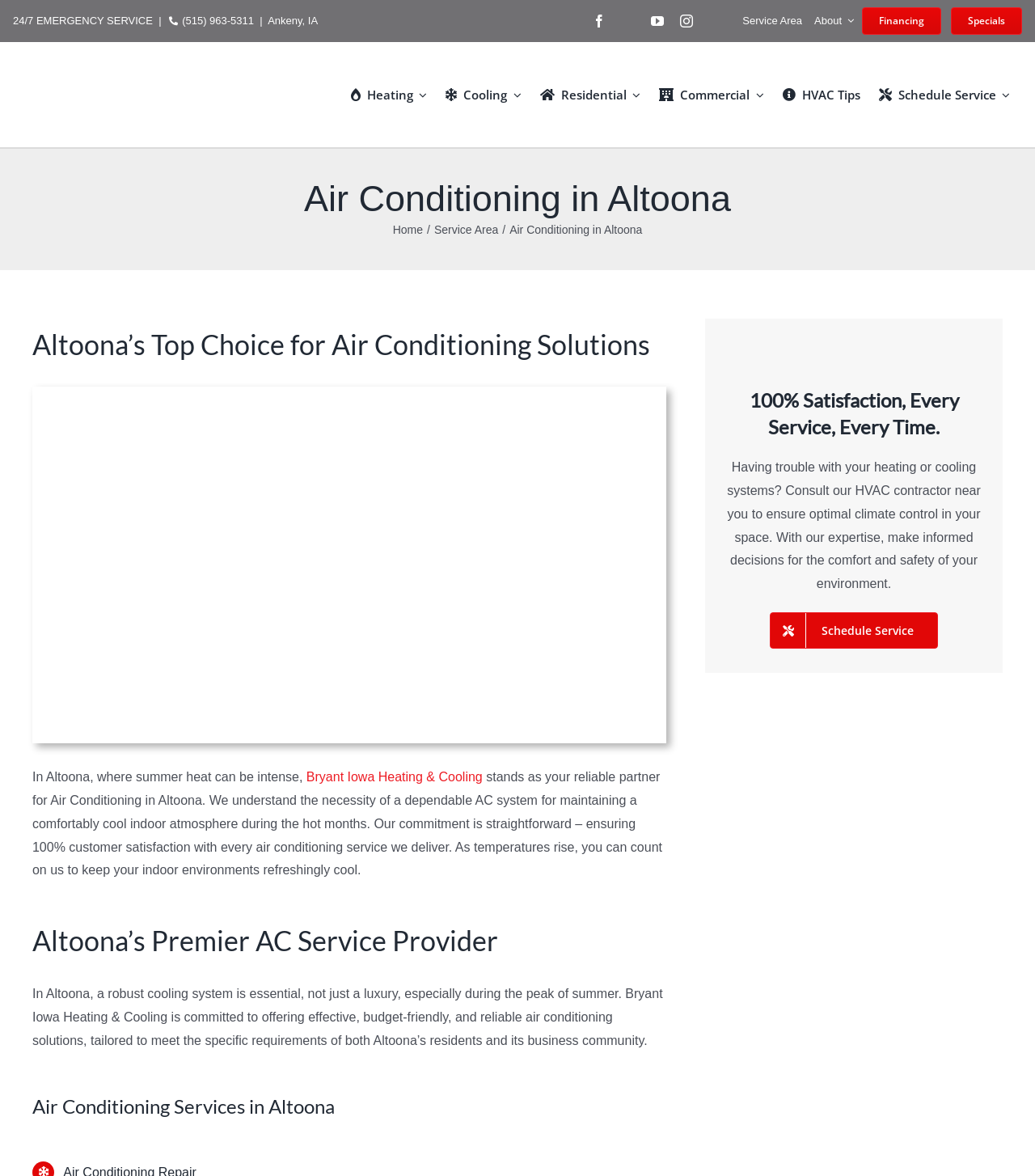From the given element description: "Home", find the bounding box for the UI element. Provide the coordinates as four float numbers between 0 and 1, in the order [left, top, right, bottom].

None